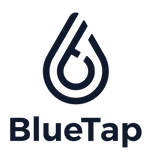Elaborate on all the key elements and details present in the image.

The image displays the logo of Blue Tap, a company dedicated to enhancing water safety through innovative technology. The logo features a stylized water droplet emblem in a dark color scheme, symbolizing the company's commitment to providing clean and safe water solutions. Below the droplet, the name "BlueTap" is prominently displayed, reflecting its focus on water purification. This visual identity aligns with their mission to implement chlorine dosing technology, particularly in areas like Kenya, where they are engaged in projects to improve community water access and safety.